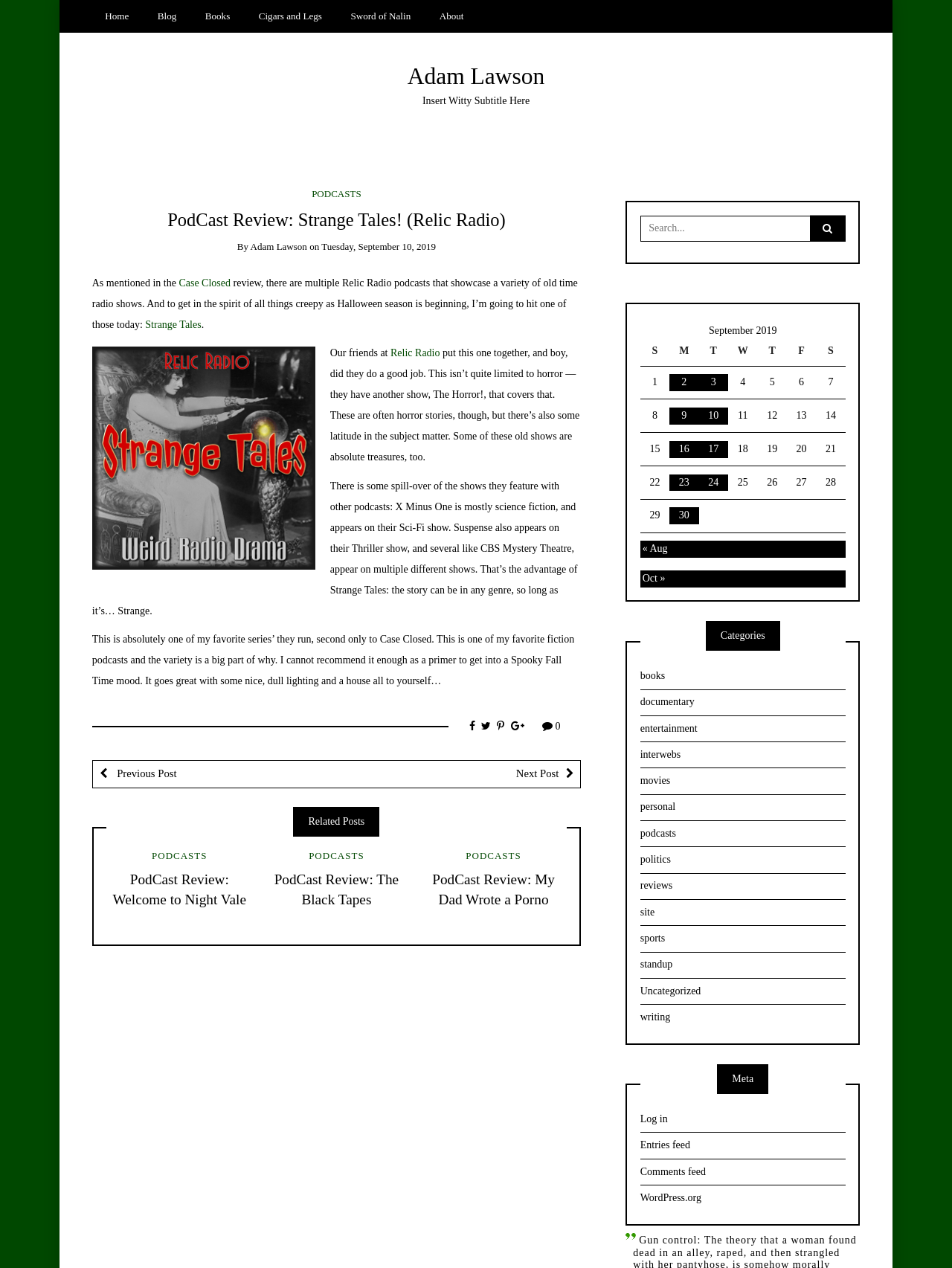Point out the bounding box coordinates of the section to click in order to follow this instruction: "Read more about The Best VPN Service Providers For 2024".

None